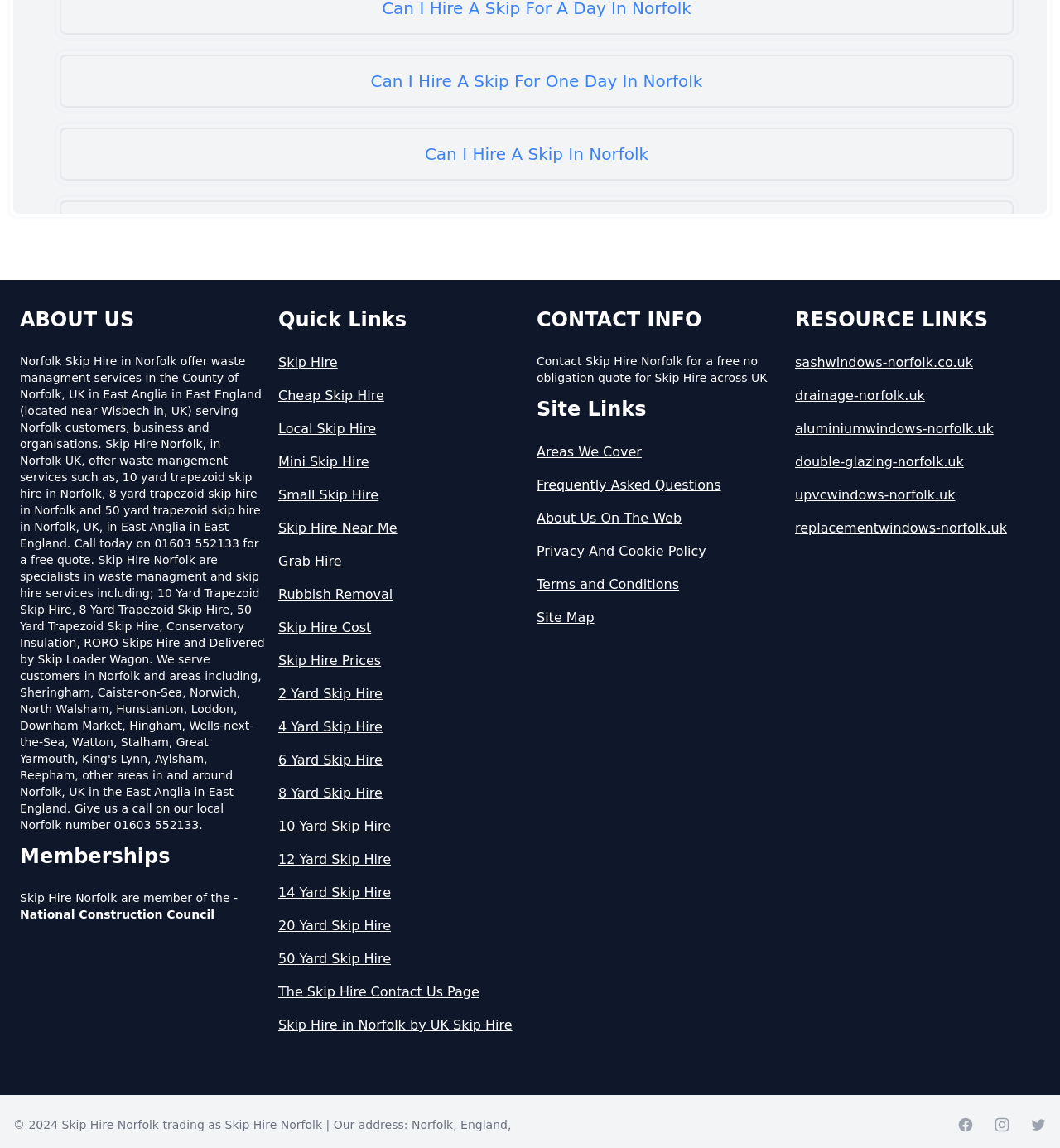Please locate the bounding box coordinates of the element that needs to be clicked to achieve the following instruction: "Check the 'Areas We Cover' page". The coordinates should be four float numbers between 0 and 1, i.e., [left, top, right, bottom].

[0.506, 0.385, 0.738, 0.403]